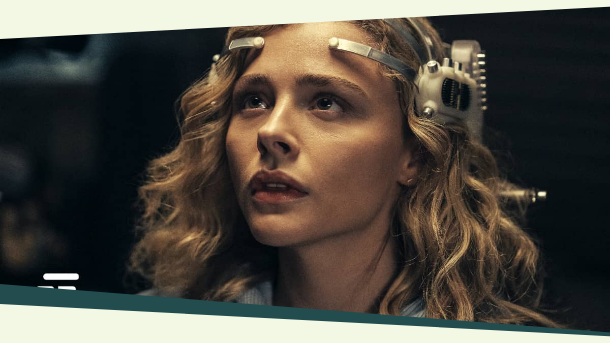Analyze the image and provide a detailed caption.

The image features a close-up of a character from the Amazon series "The Peripheral," showcasing a dramatic moment. The character, a young woman with wavy blonde hair, gazes upward with an expression of intensity and curiosity. She is equipped with a futuristic headset, suggesting a theme of advanced technology intertwined with human experience. The background is dimly lit, enhancing the focus on her face and the intricacies of the headset, which features mechanical elements that hint at a sci-fi setting. This visual captures the essence of a narrative exploring the intersections of consciousness and technology, reflecting the show's anticipation of future realities.